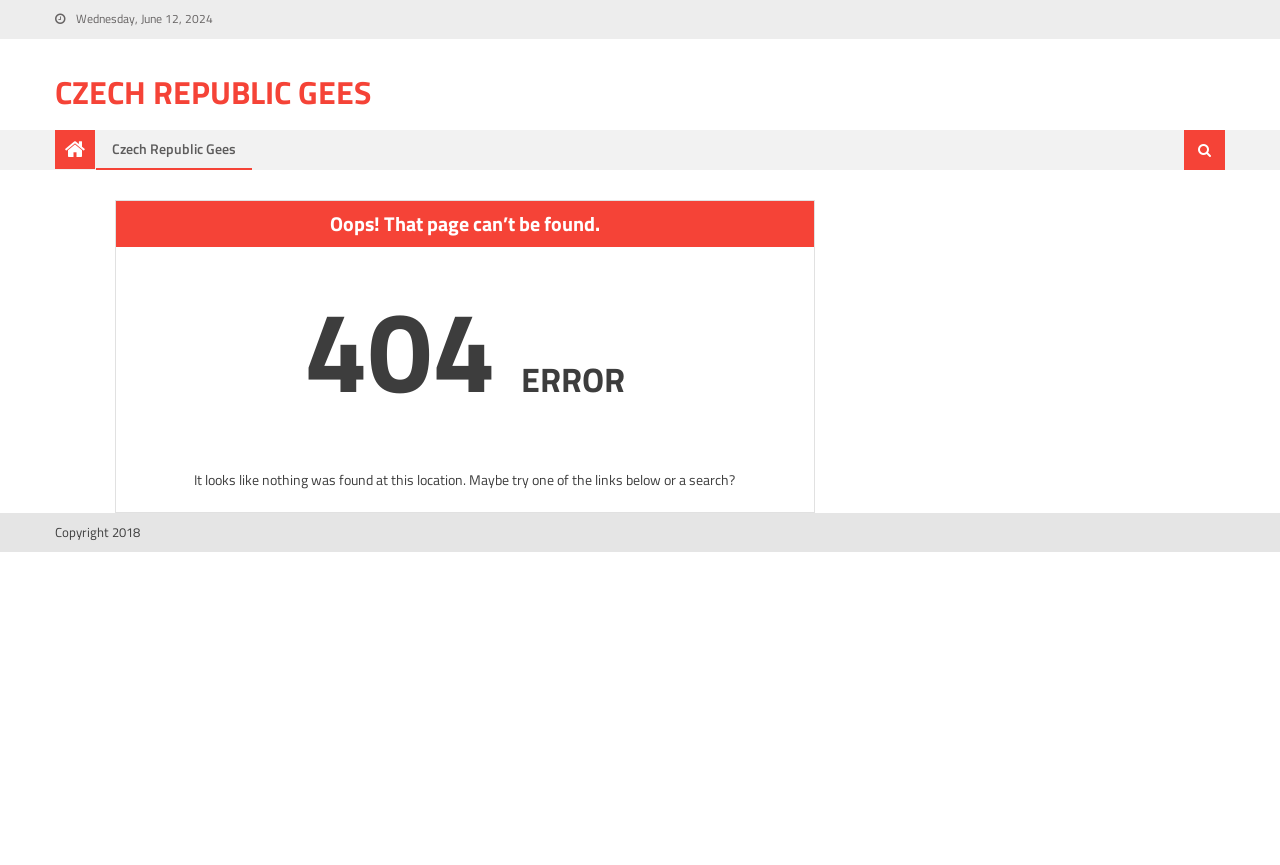Identify the webpage's primary heading and generate its text.

Oops! That page can’t be found.